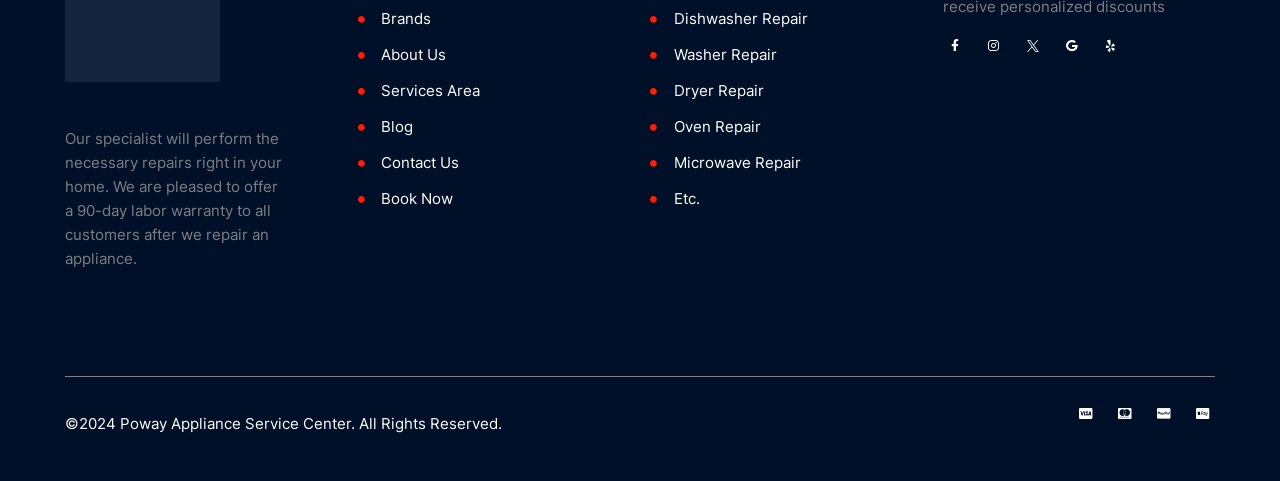From the webpage screenshot, predict the bounding box of the UI element that matches this description: "Community Q&A".

None